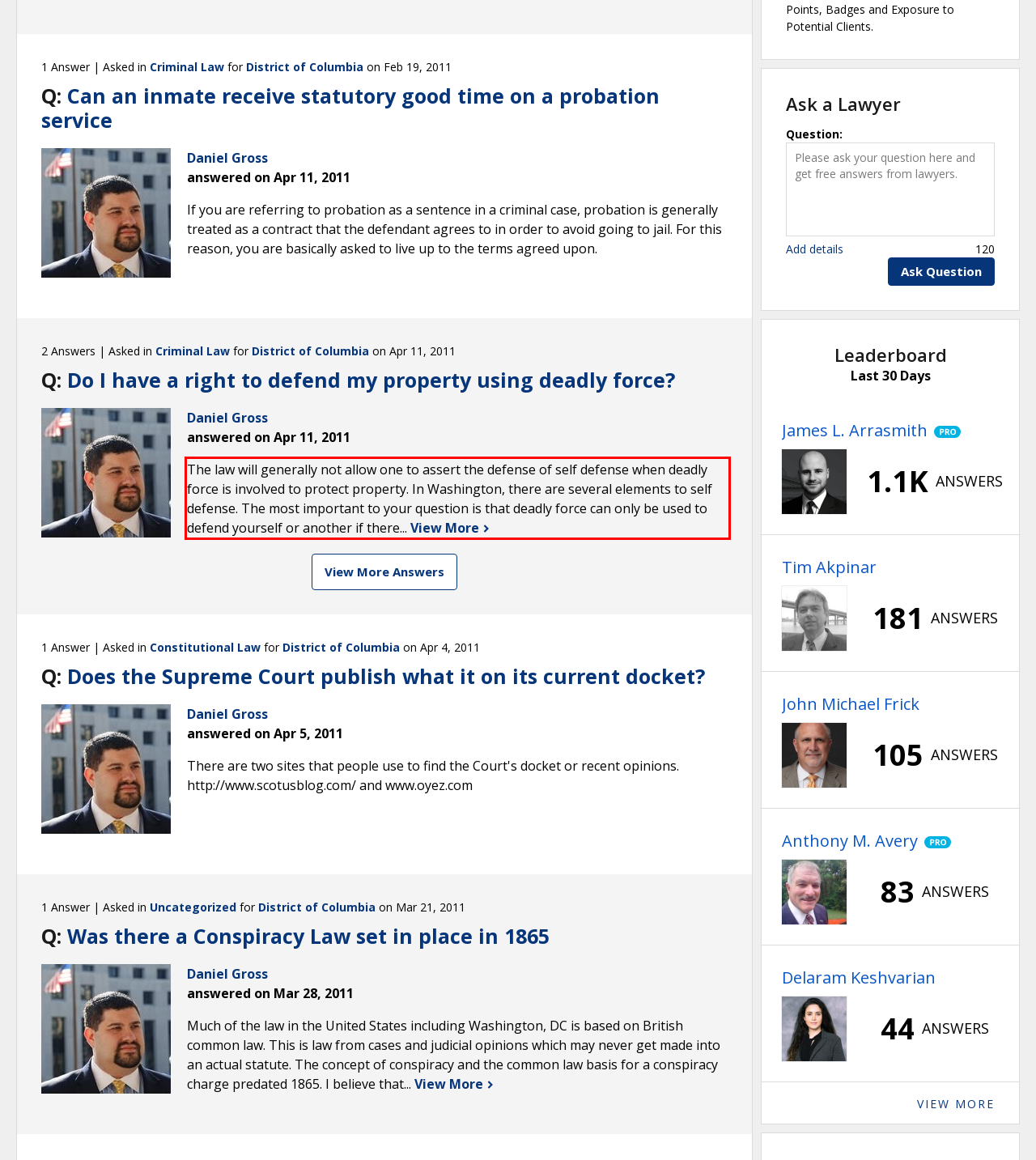Please extract the text content within the red bounding box on the webpage screenshot using OCR.

The law will generally not allow one to assert the defense of self defense when deadly force is involved to protect property. In Washington, there are several elements to self defense. The most important to your question is that deadly force can only be used to defend yourself or another if there... View More